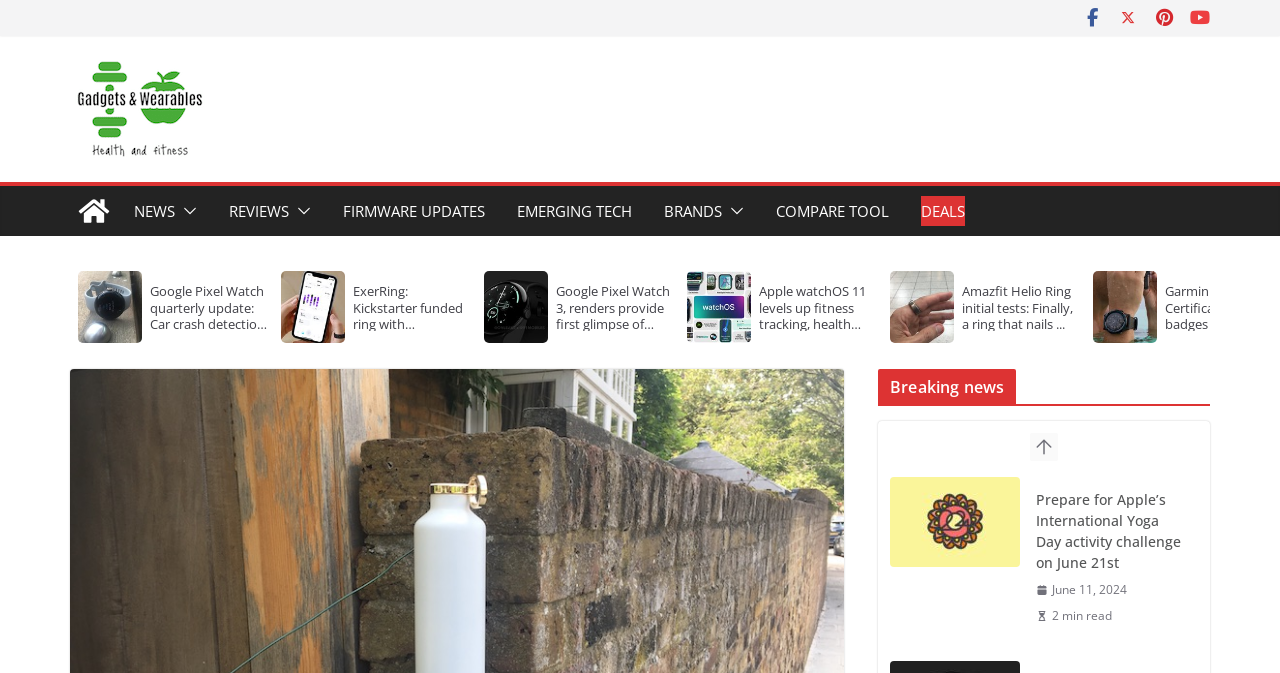Please answer the following question using a single word or phrase: What category is the 'Gadgets & Wearables' link under?

NEWS